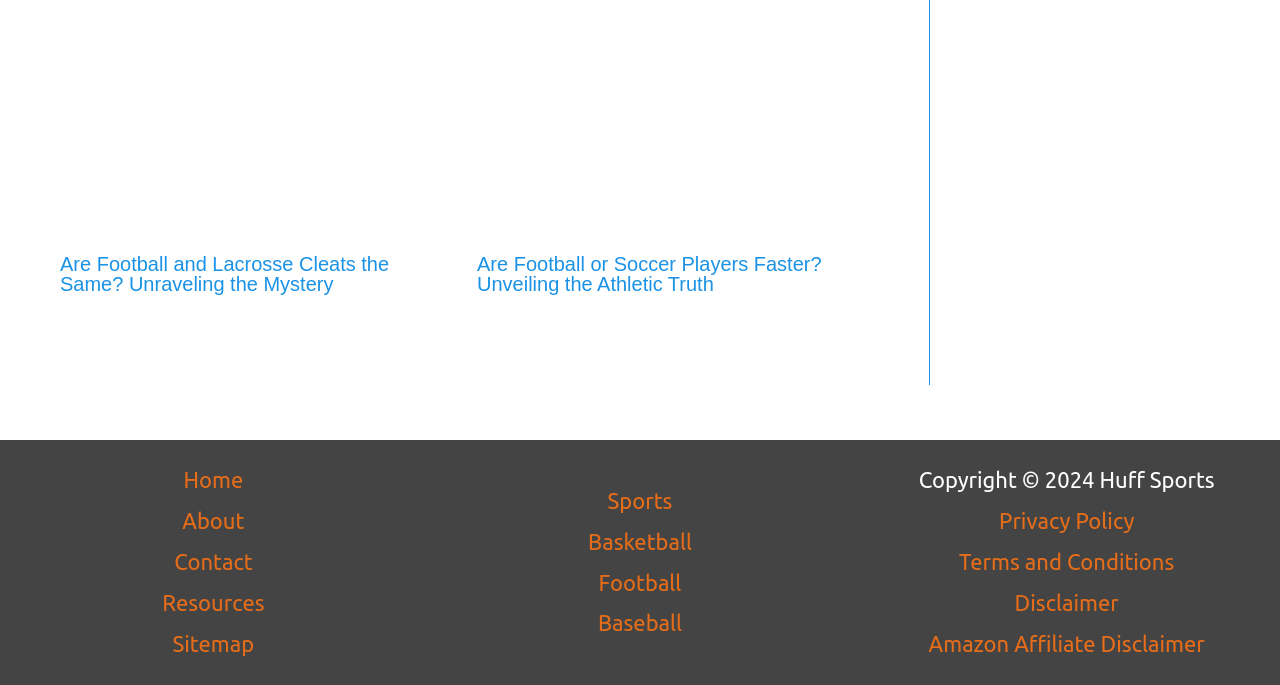Find the bounding box coordinates of the element to click in order to complete the given instruction: "Read more about Are Football or Soccer Players Faster?."

[0.373, 0.167, 0.679, 0.204]